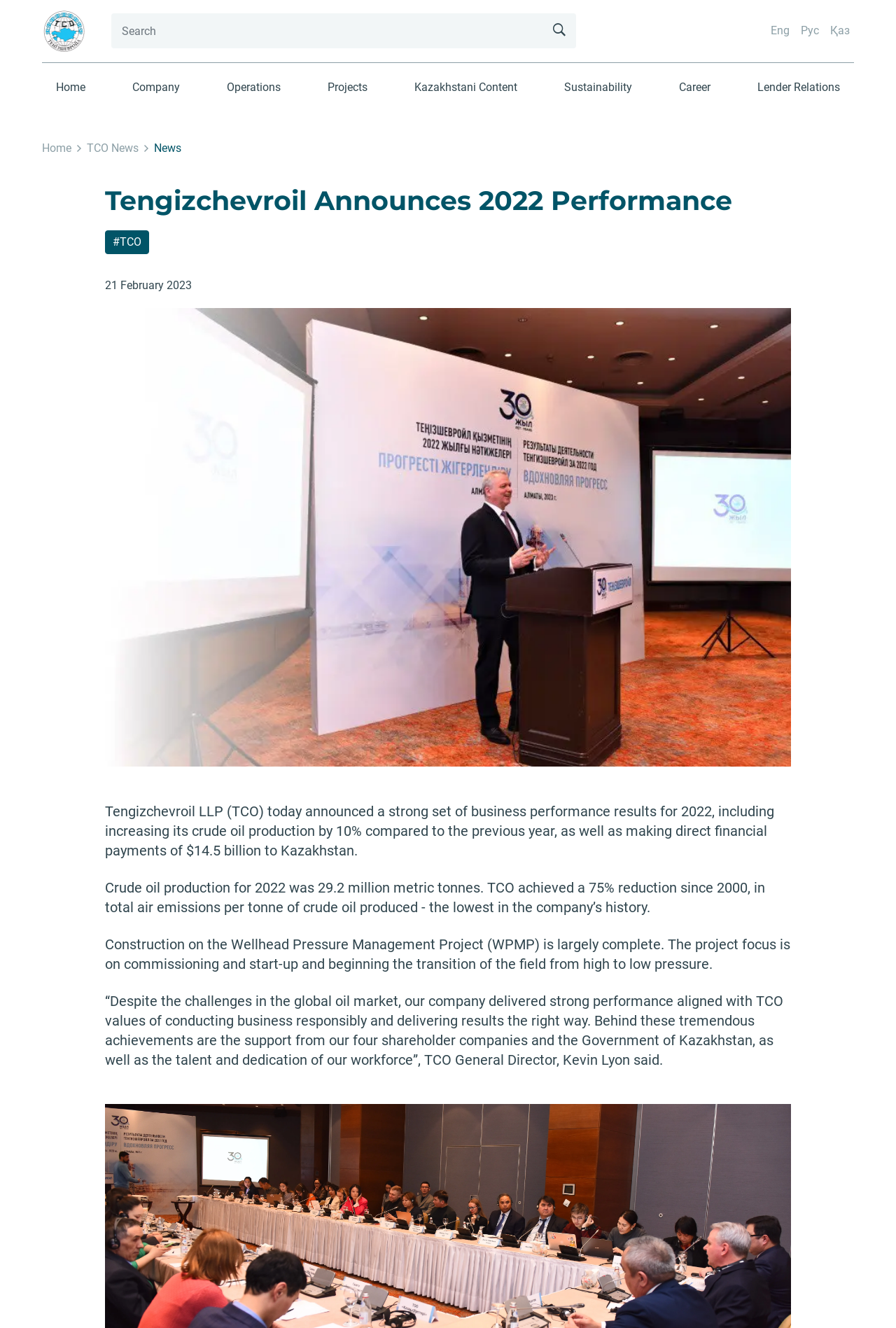Pinpoint the bounding box coordinates of the element that must be clicked to accomplish the following instruction: "Switch to English language". The coordinates should be in the format of four float numbers between 0 and 1, i.e., [left, top, right, bottom].

[0.86, 0.018, 0.881, 0.028]